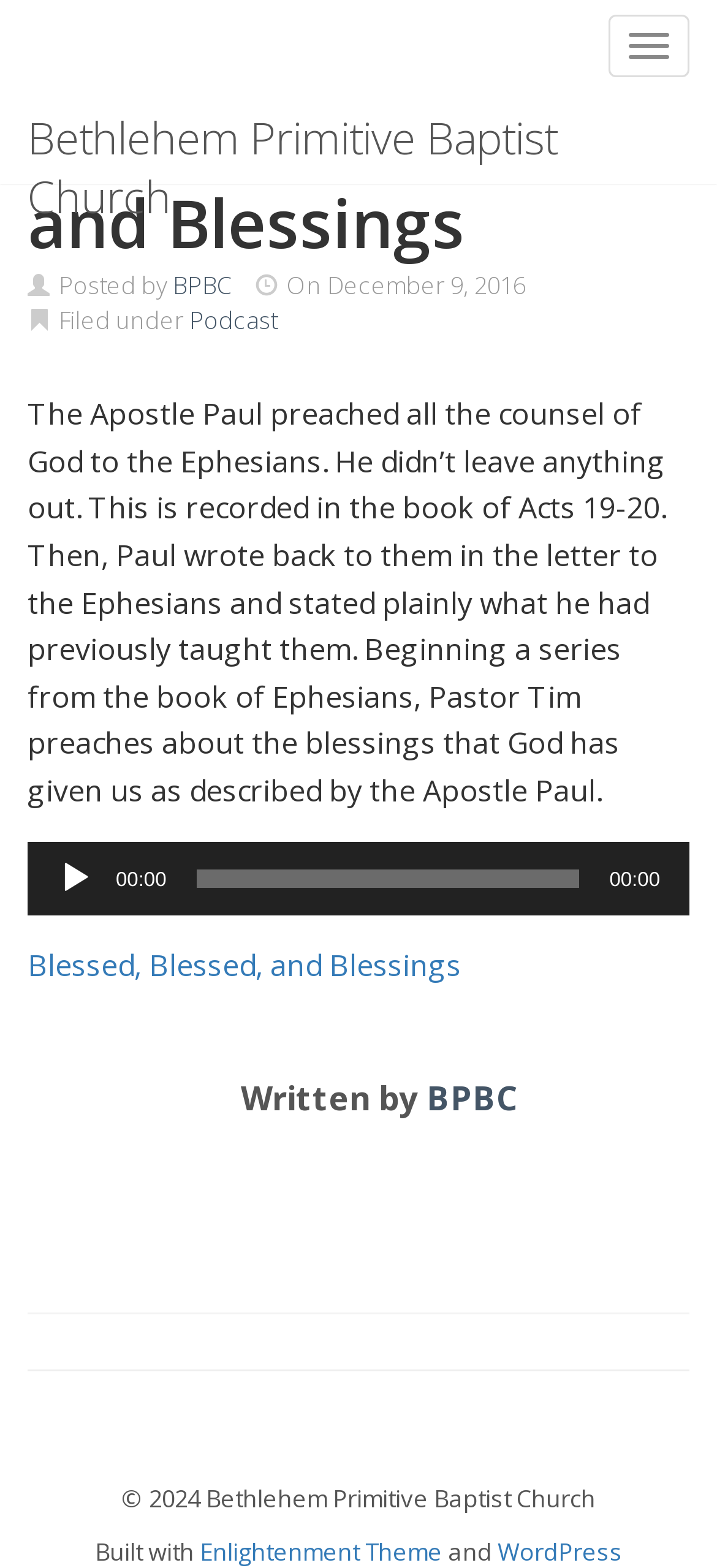Find the bounding box coordinates of the clickable area required to complete the following action: "Learn more about Enlightenment Theme".

[0.278, 0.978, 0.617, 1.0]